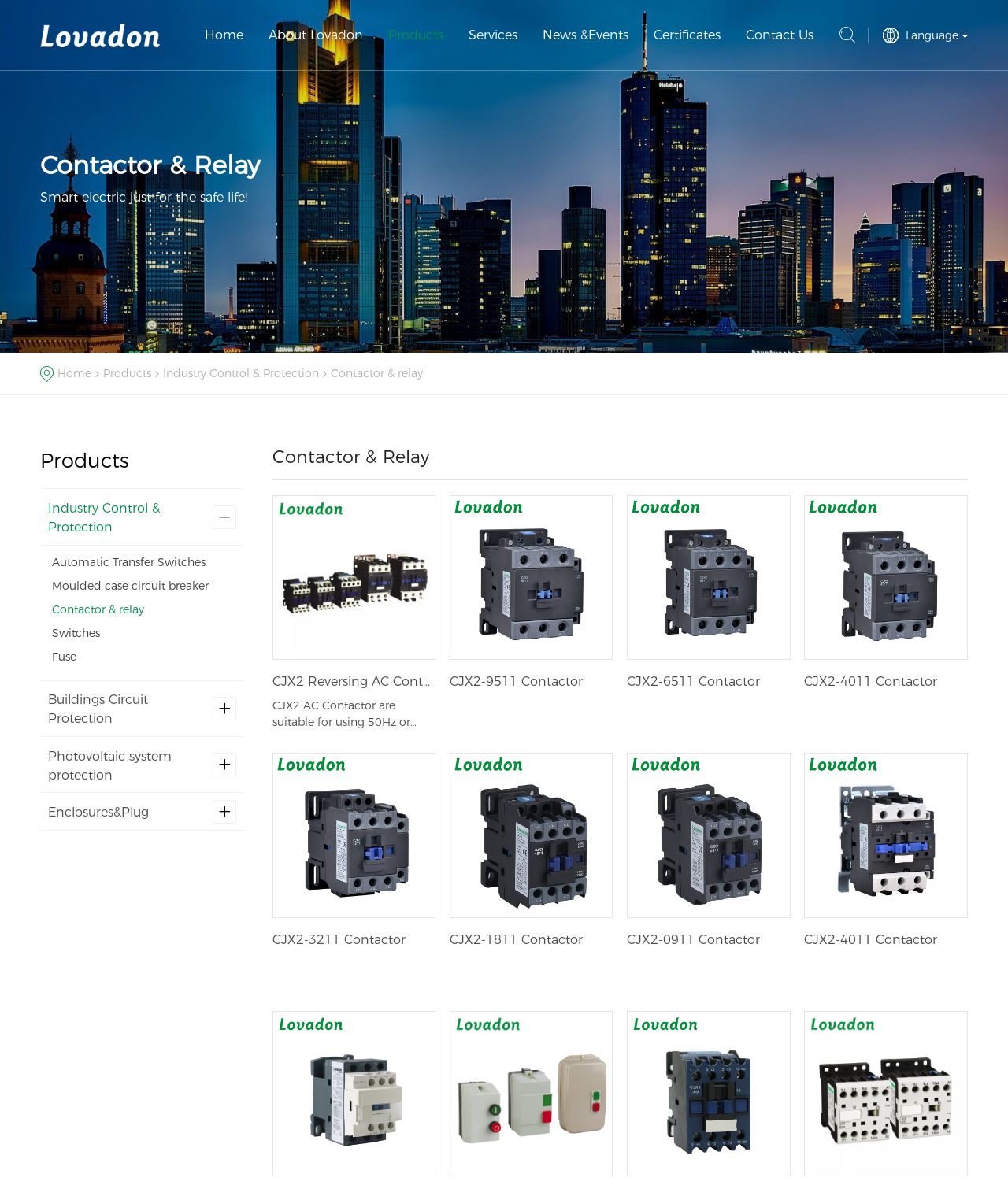What is the main product category?
Can you provide an in-depth and detailed response to the question?

The main product category can be inferred from the heading element 'Contactor & Relay' which appears multiple times on the webpage, indicating that it is a primary category of products.